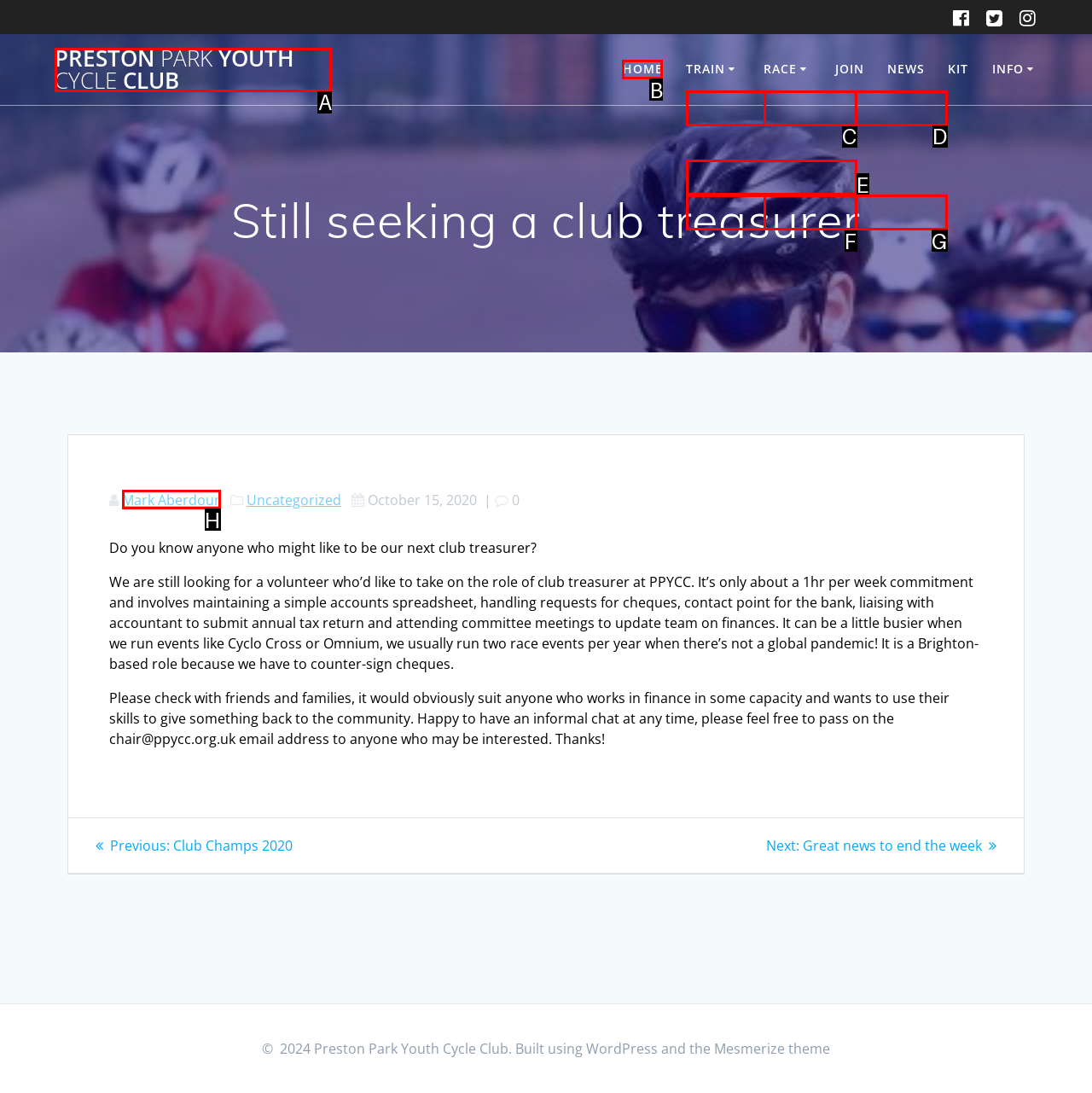Based on the description: Preston Park Youth Cycle Club
Select the letter of the corresponding UI element from the choices provided.

A